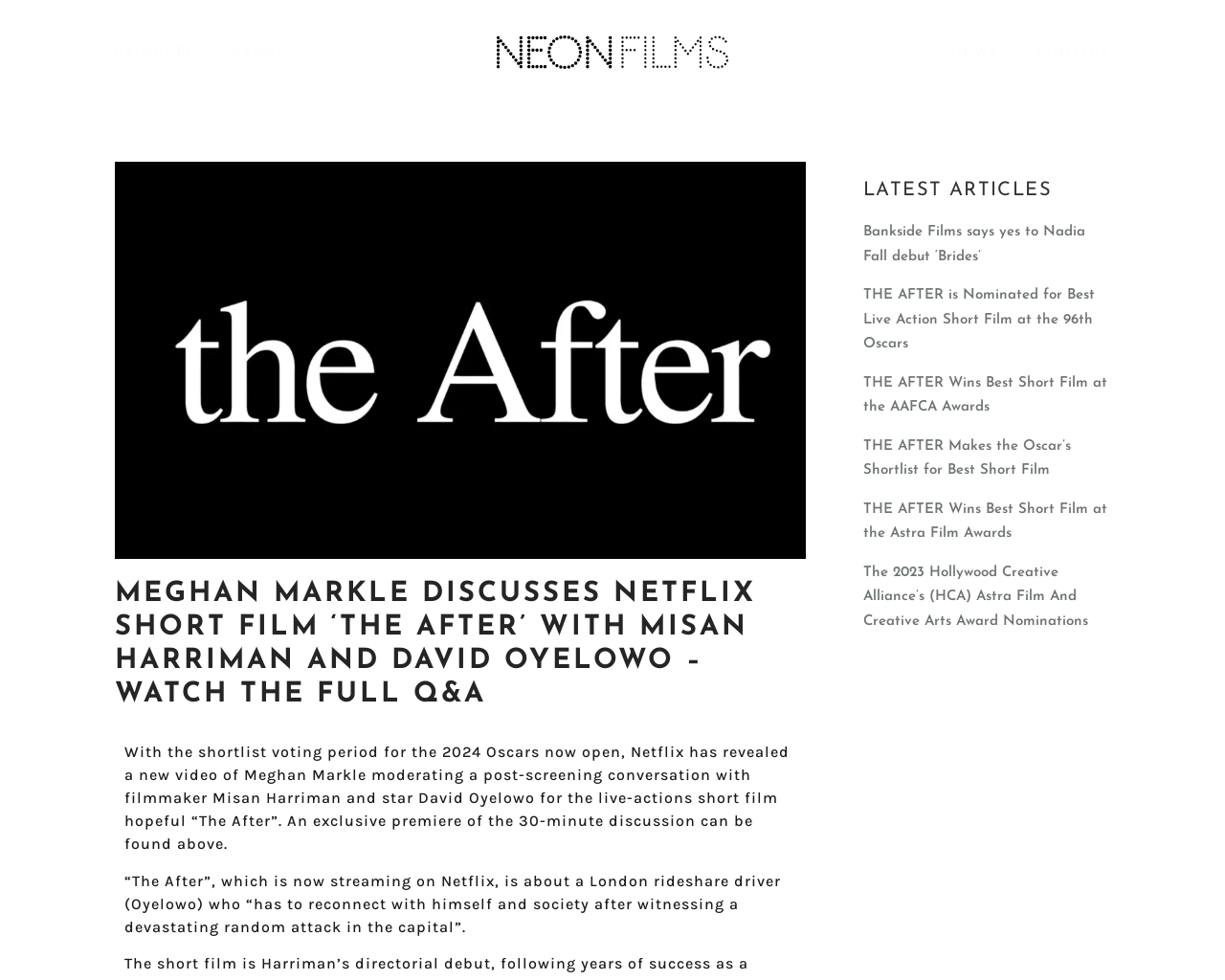What is the name of the filmmaker mentioned in the article?
Answer the question with a detailed explanation, including all necessary information.

I found the answer by reading the article's content, specifically the sentence 'Netflix has revealed a new video of Meghan Markle moderating a post-screening conversation with filmmaker Misan Harriman and star David Oyelowo for the live-actions short film hopeful “The After”.'